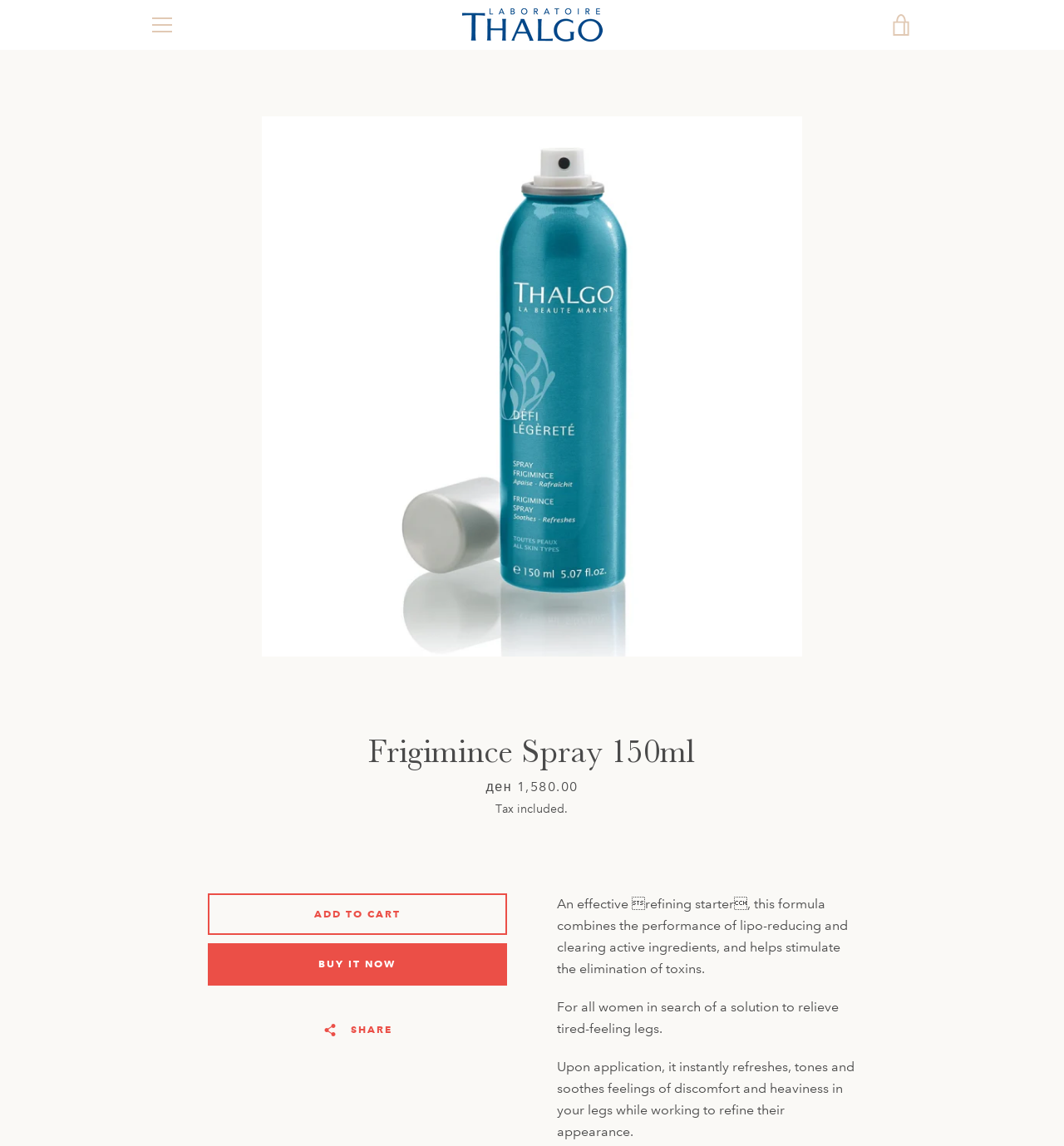Extract the primary headline from the webpage and present its text.

Frigimince Spray 150ml